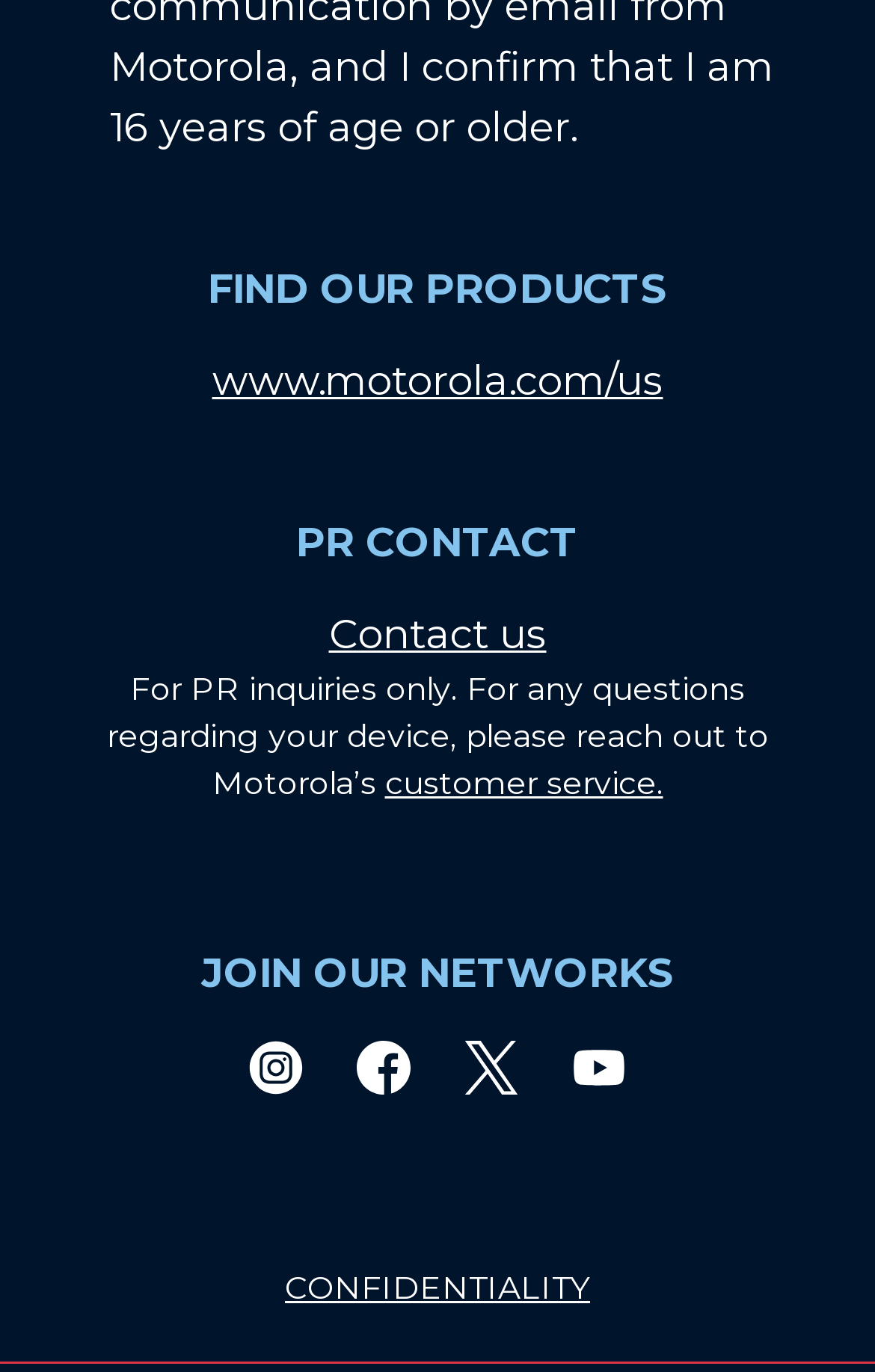Find the bounding box of the element with the following description: "www.motorola.com/us". The coordinates must be four float numbers between 0 and 1, formatted as [left, top, right, bottom].

[0.242, 0.26, 0.758, 0.296]